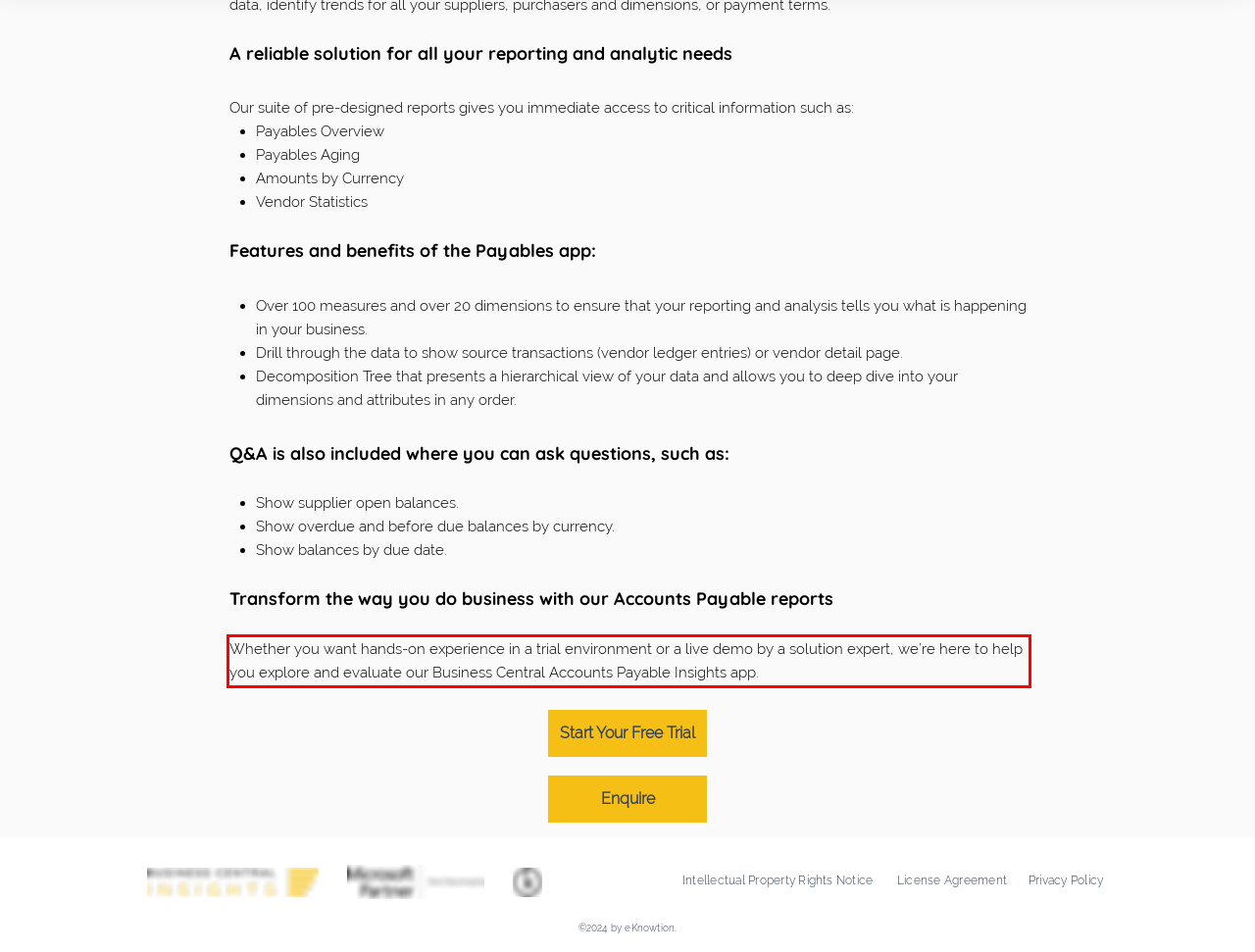Using the provided screenshot, read and generate the text content within the red-bordered area.

Whether you want hands-on experience in a trial environment or a live demo by a solution expert, we’re here to help you explore and evaluate our Business Central Accounts Payable Insights app.